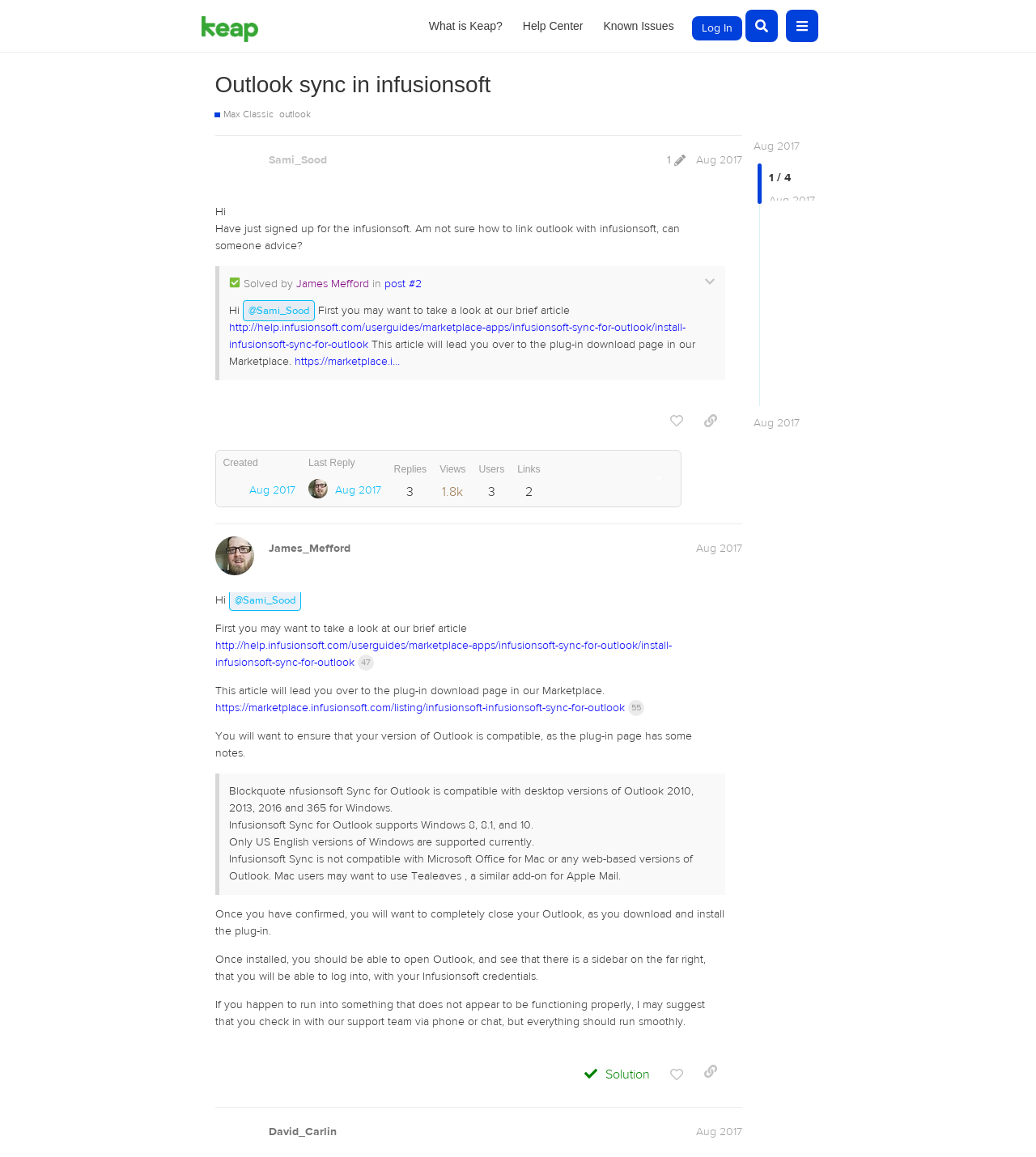How many replies are there in this discussion?
Analyze the screenshot and provide a detailed answer to the question.

Based on the webpage, there is only one reply to Sami_Sood's initial post, which is from James Mefford, as indicated by the region 'post #2 by @James_Mefford'.